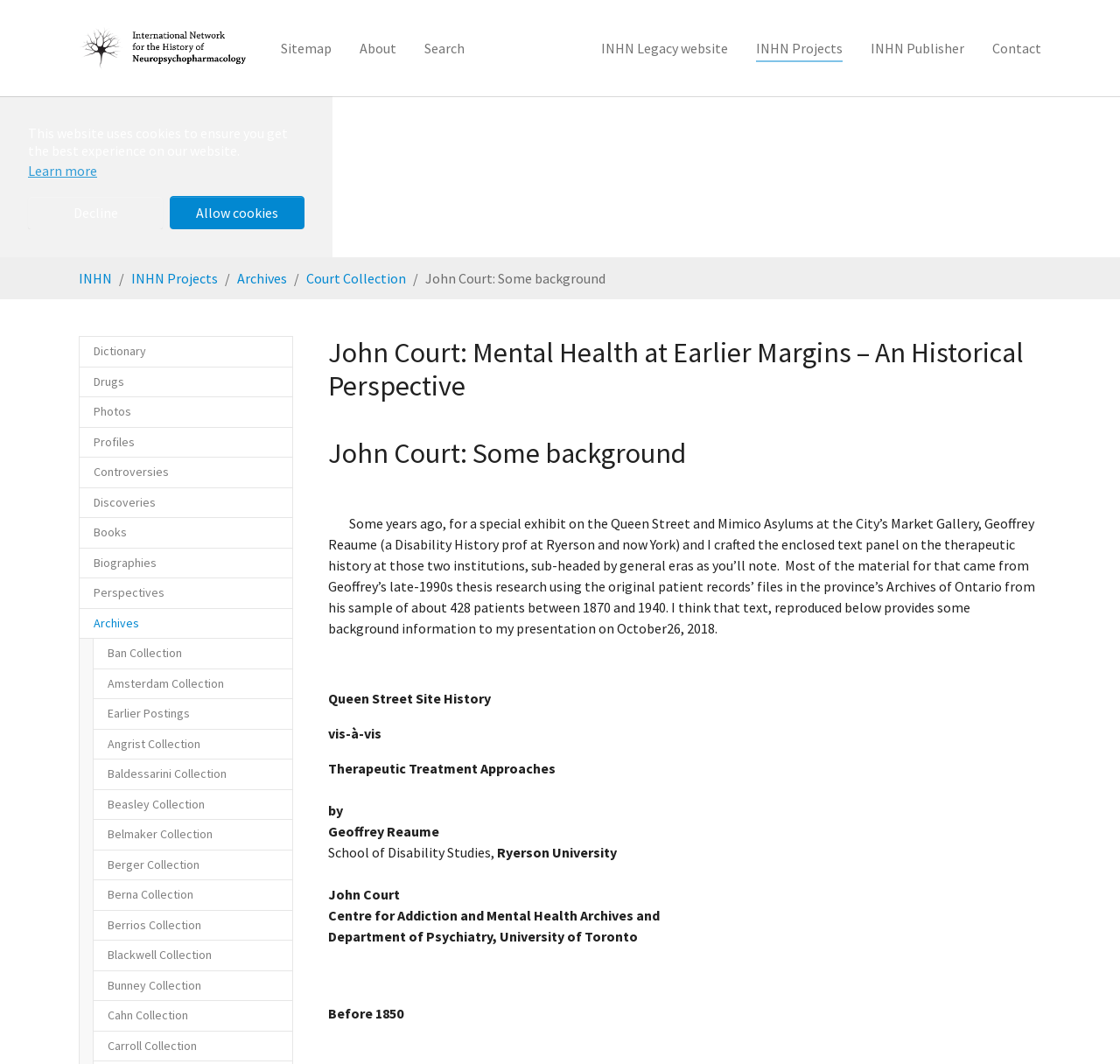What is the topic of the text panel on the therapeutic history?
Refer to the image and respond with a one-word or short-phrase answer.

Queen Street and Mimico Asylums